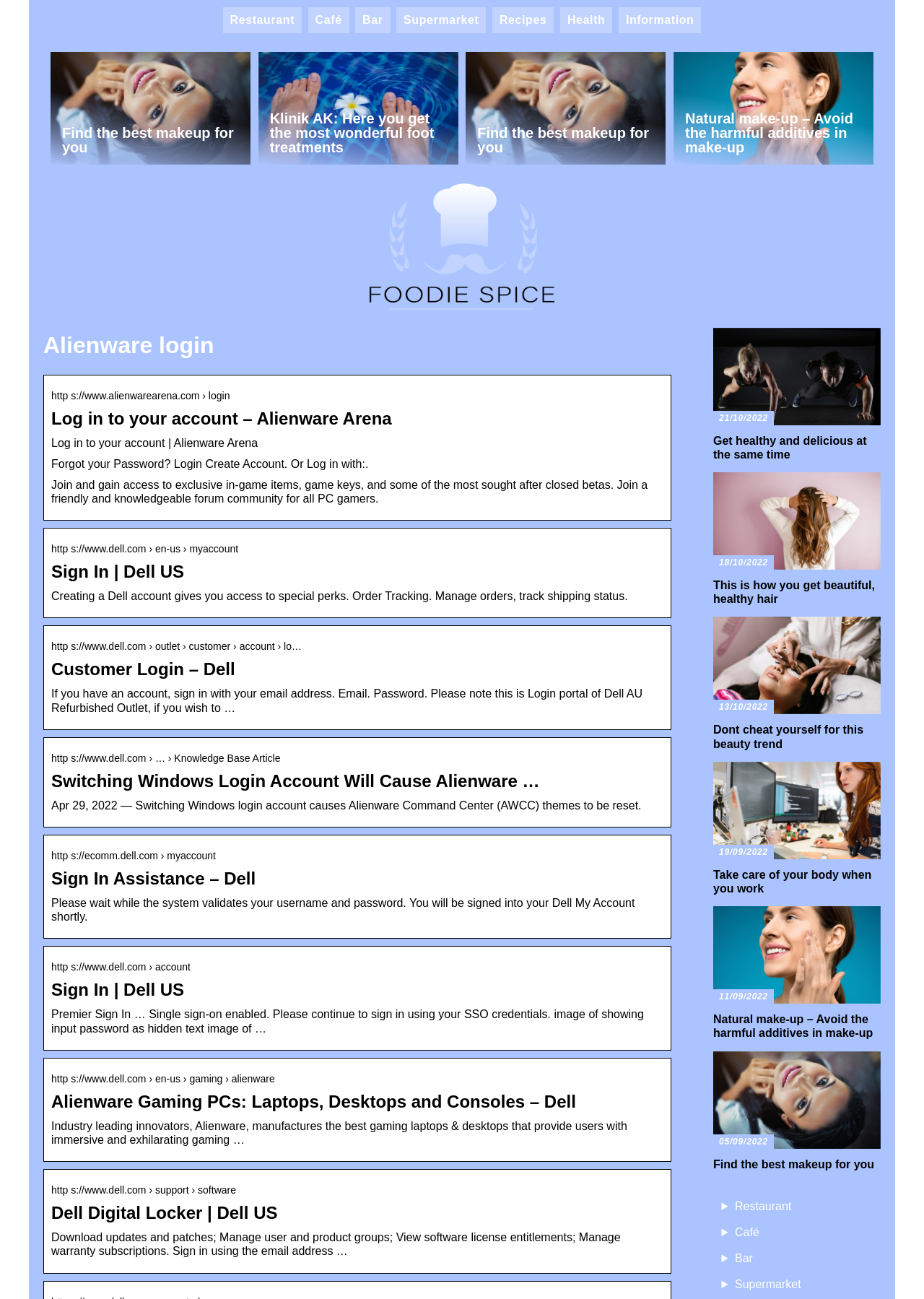Determine the bounding box coordinates of the UI element that matches the following description: "Information". The coordinates should be four float numbers between 0 and 1 in the format [left, top, right, bottom].

[0.677, 0.011, 0.751, 0.02]